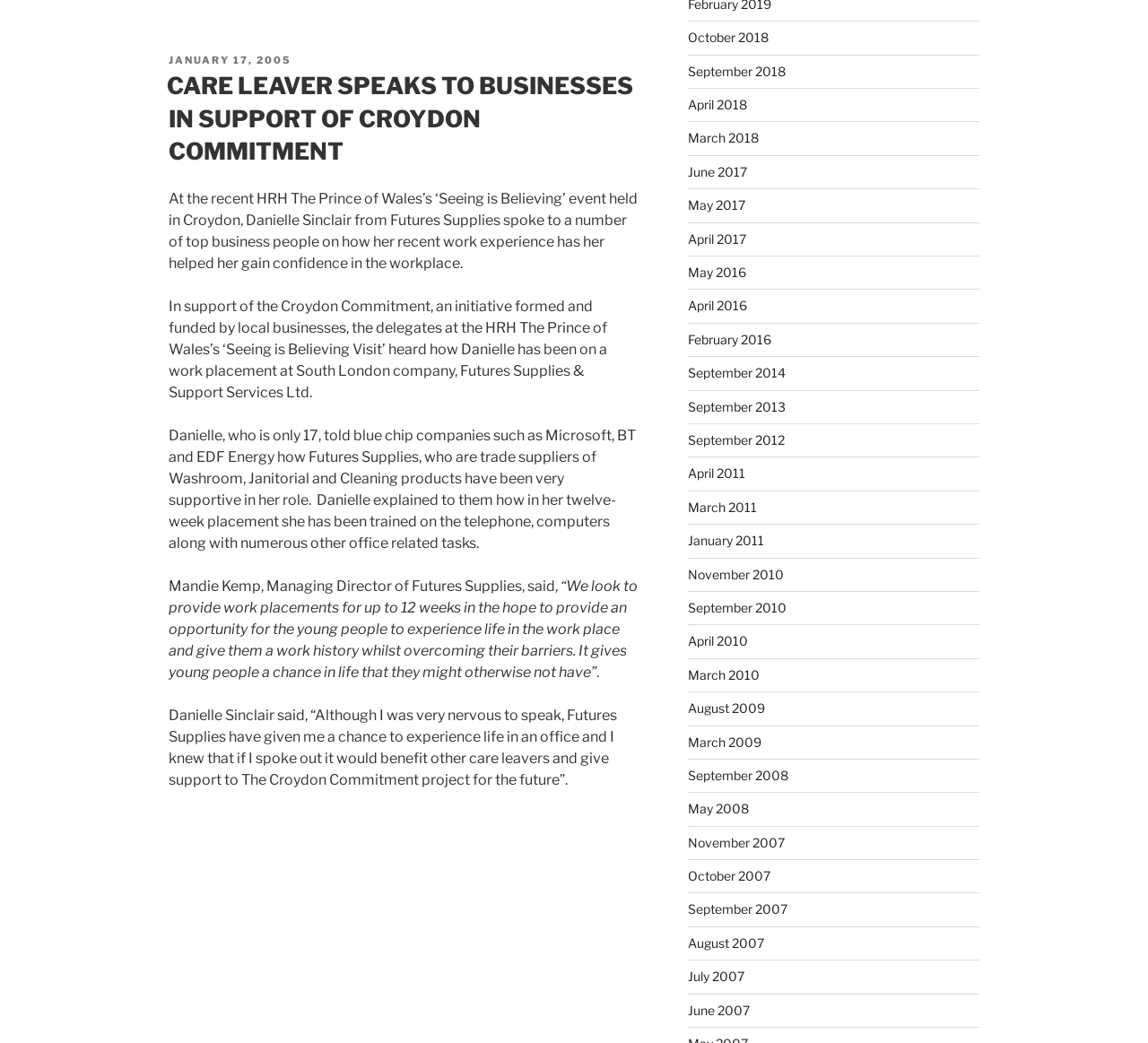Please determine the bounding box coordinates of the element to click on in order to accomplish the following task: "Click on the 'October 2018' link". Ensure the coordinates are four float numbers ranging from 0 to 1, i.e., [left, top, right, bottom].

[0.599, 0.029, 0.669, 0.043]